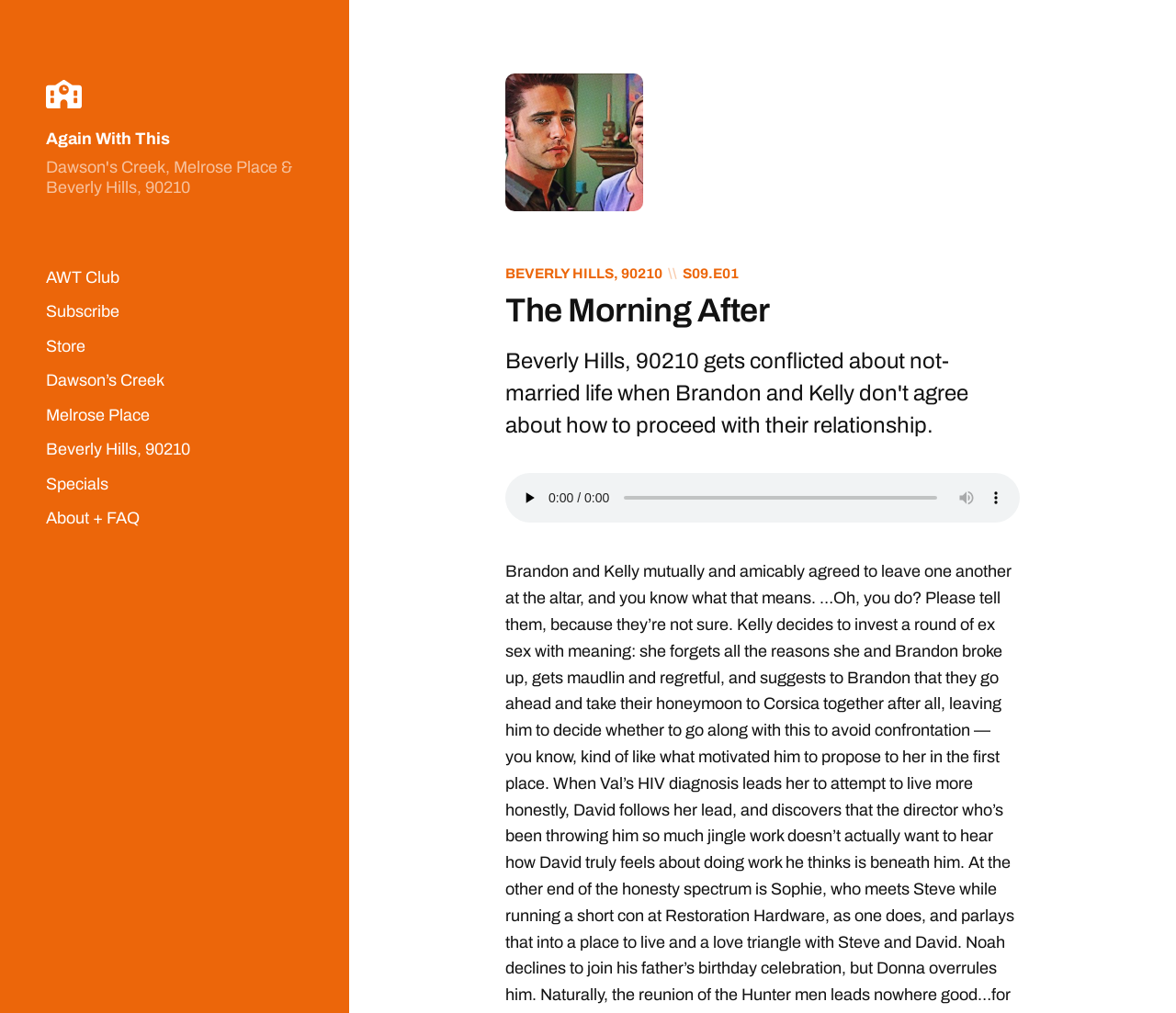Please analyze the image and give a detailed answer to the question:
How many links are in the list?

The list contains 8 links, which are 'AWT Club', 'Subscribe', 'Store', 'Dawson’s Creek', 'Melrose Place', 'Beverly Hills, 90210', and 'Specials'.